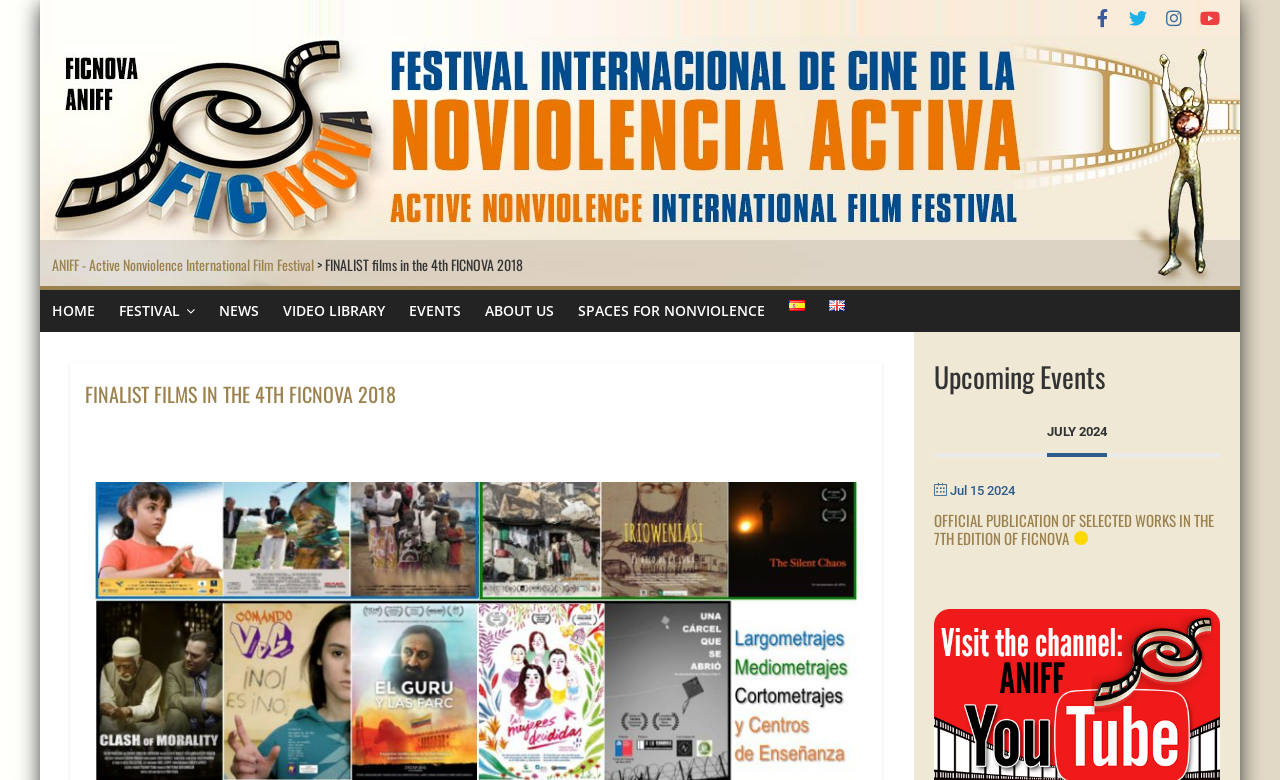Please identify the coordinates of the bounding box for the clickable region that will accomplish this instruction: "view upcoming events".

[0.729, 0.462, 0.953, 0.528]